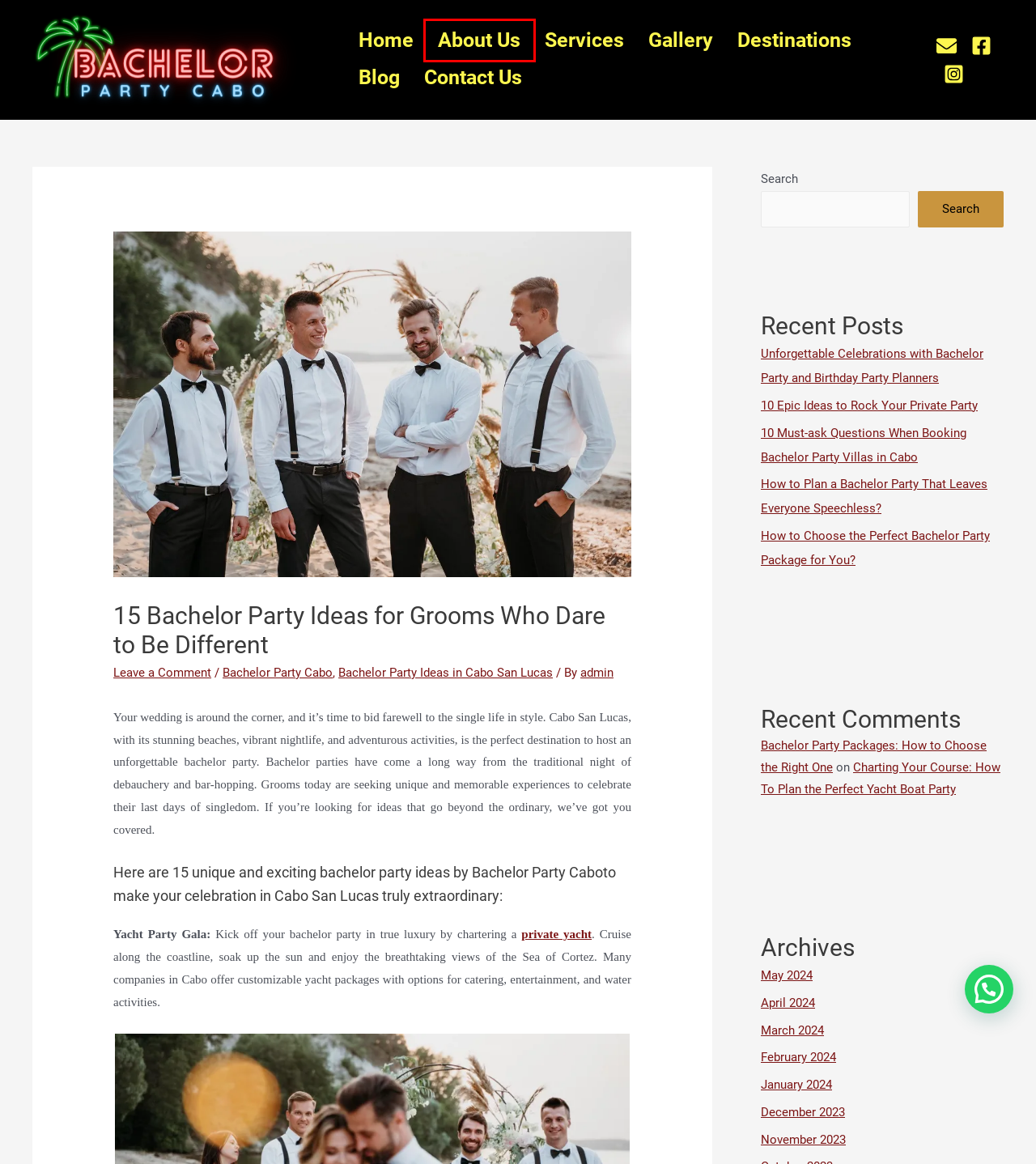Given a screenshot of a webpage with a red bounding box around a UI element, please identify the most appropriate webpage description that matches the new webpage after you click on the element. Here are the candidates:
A. Cabo San Lucas Bachelor Party Villas: 10 Must-ask Questions
B. Bachelor Party Planning: How to Make Everyone Speechless?
C. What is the Best Bachelor Party Package for You?
D. February 2024 - Bachelor Party Cabo
E. Blog
F. About Us | Bachelor Party Cabo
G. May 2024 - Bachelor Party Cabo
H. November 2023 - Bachelor Party Cabo

F